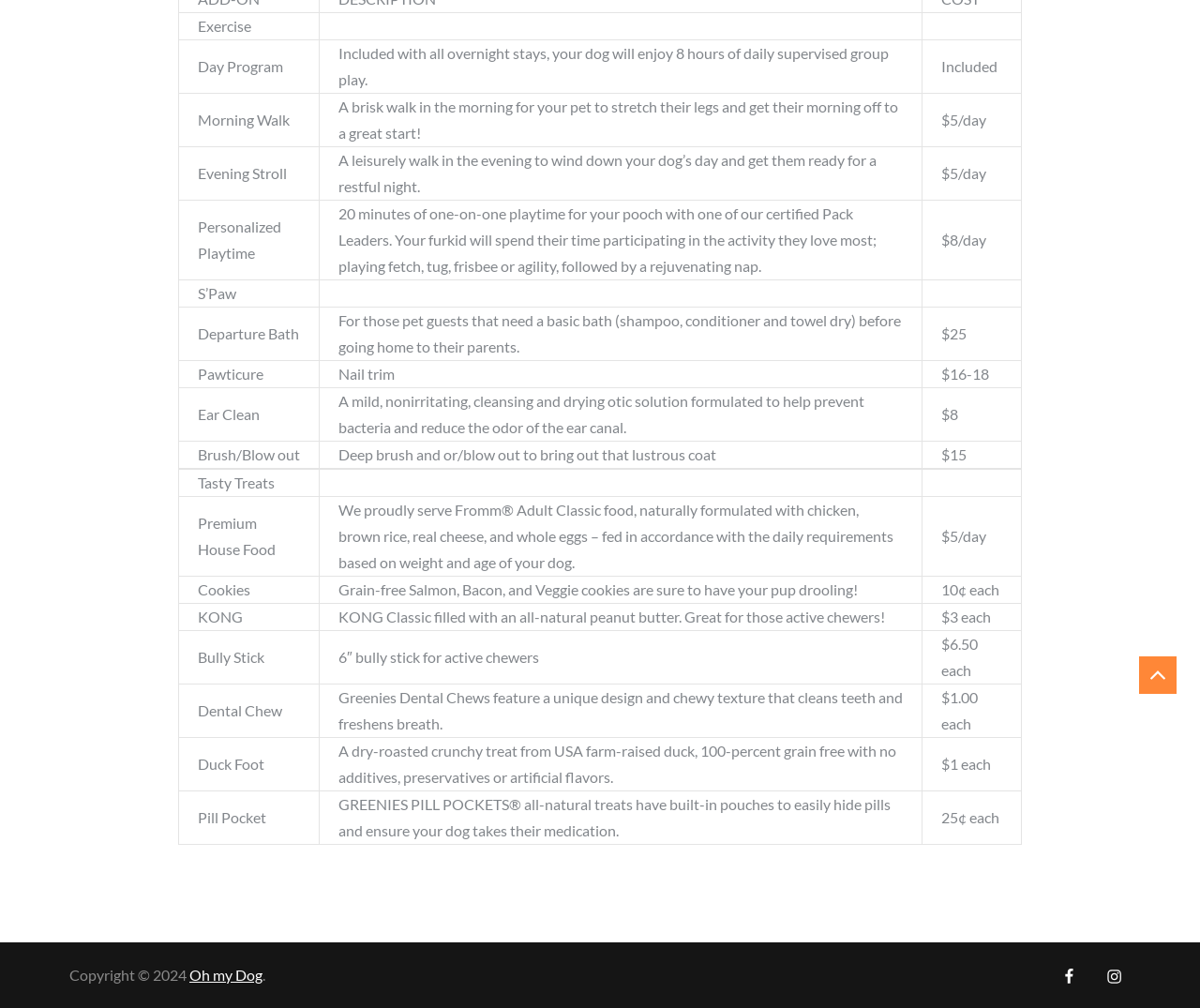Calculate the bounding box coordinates for the UI element based on the following description: "Terms of Service". Ensure the coordinates are four float numbers between 0 and 1, i.e., [left, top, right, bottom].

None